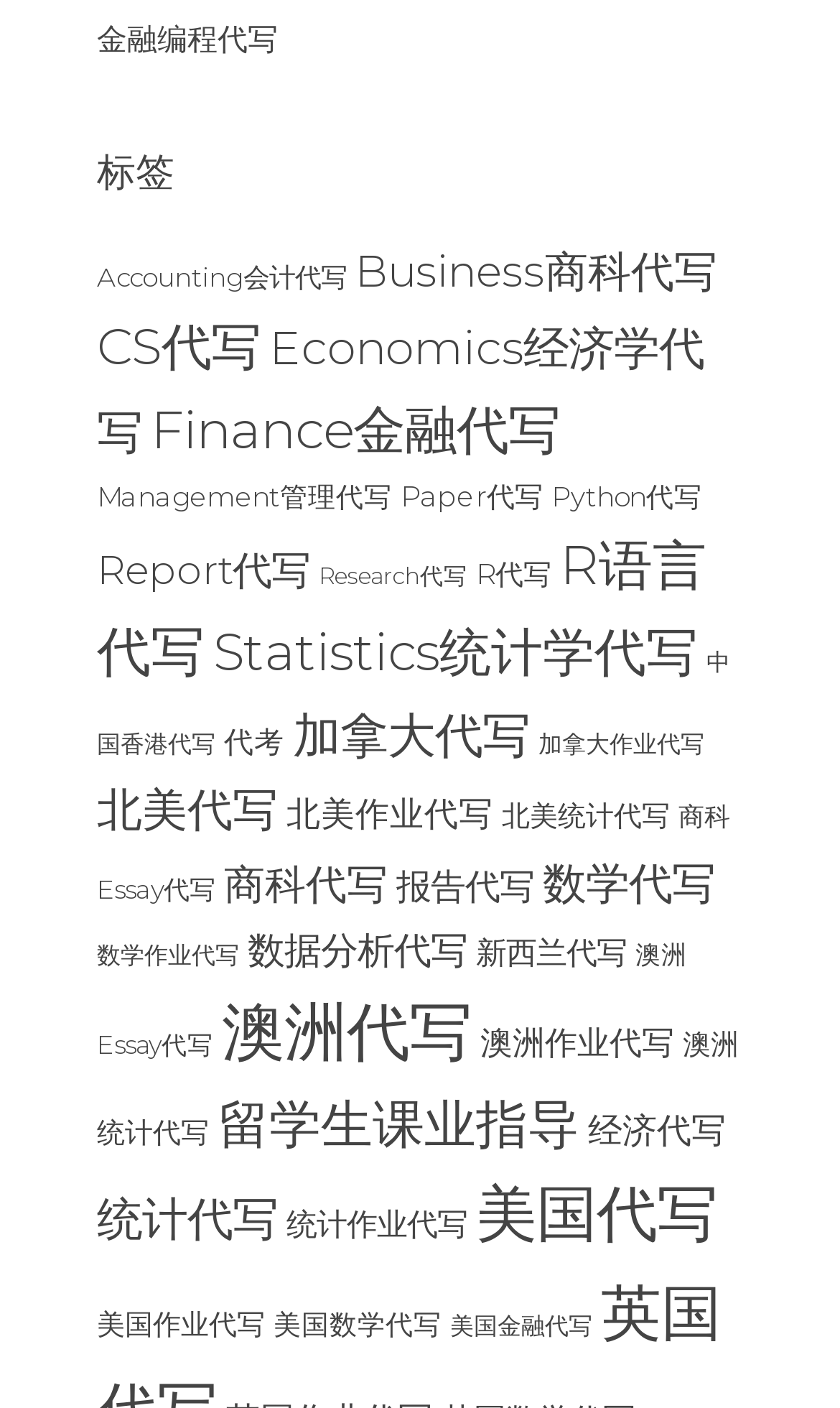Please identify the bounding box coordinates of the element's region that should be clicked to execute the following instruction: "Check out Python代写". The bounding box coordinates must be four float numbers between 0 and 1, i.e., [left, top, right, bottom].

[0.656, 0.342, 0.836, 0.365]